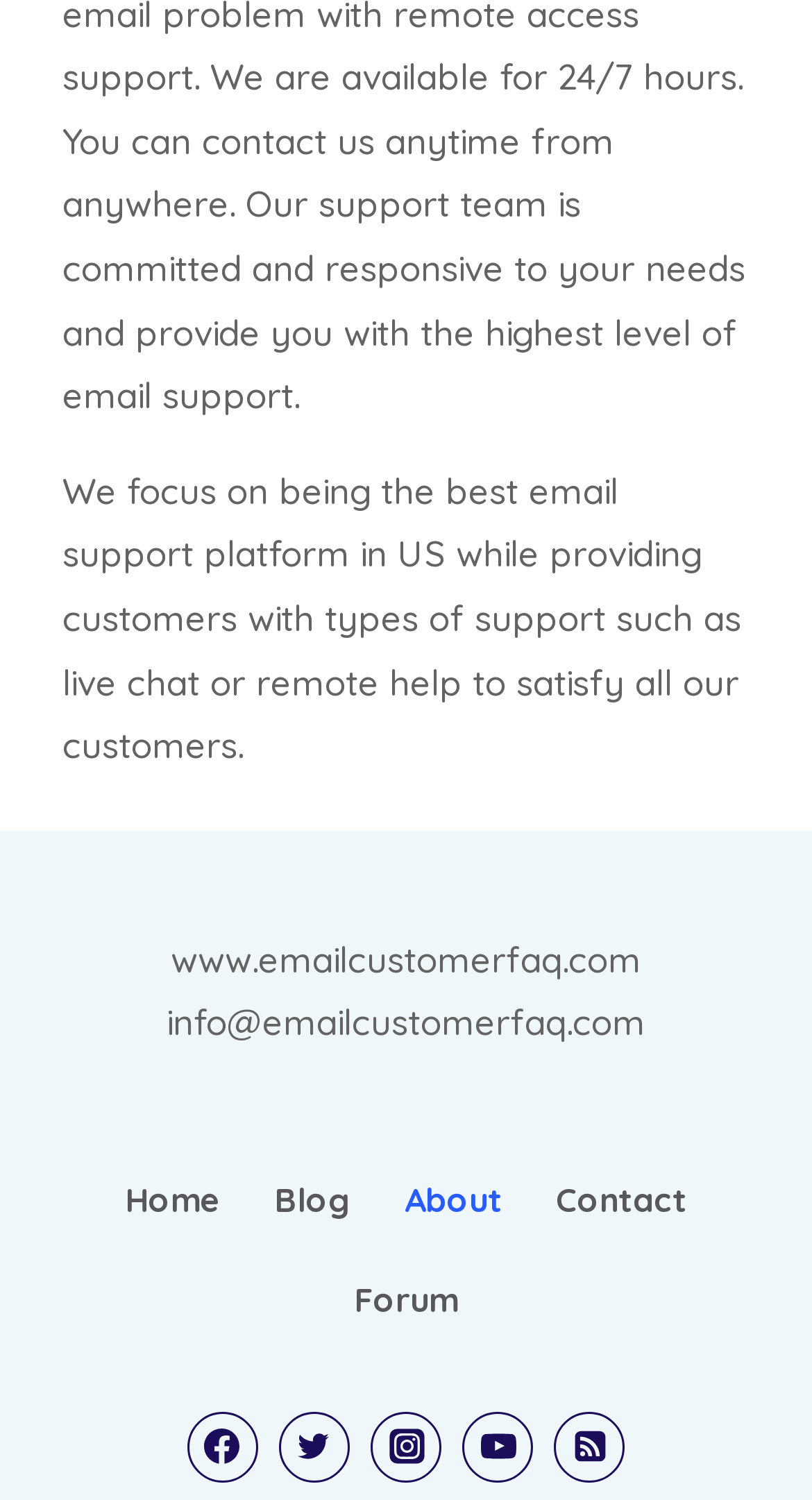Using the information shown in the image, answer the question with as much detail as possible: How many social media links are available?

There are five social media links available, which are Facebook, Twitter, Instagram, YouTube, and RSS, as indicated by the link elements with corresponding image elements for each social media platform.